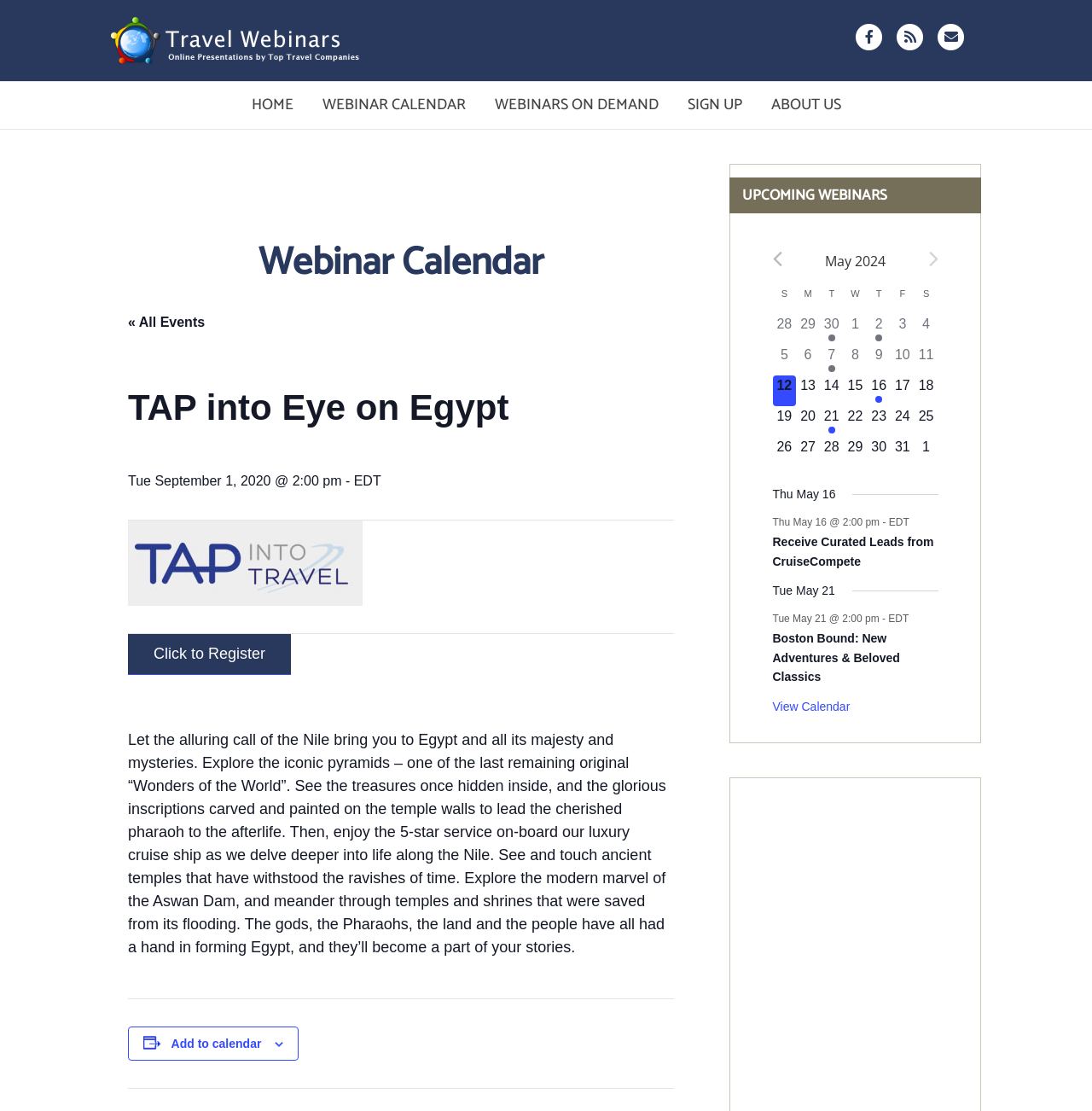Please identify the bounding box coordinates of the element's region that needs to be clicked to fulfill the following instruction: "Add to calendar". The bounding box coordinates should consist of four float numbers between 0 and 1, i.e., [left, top, right, bottom].

[0.157, 0.933, 0.239, 0.945]